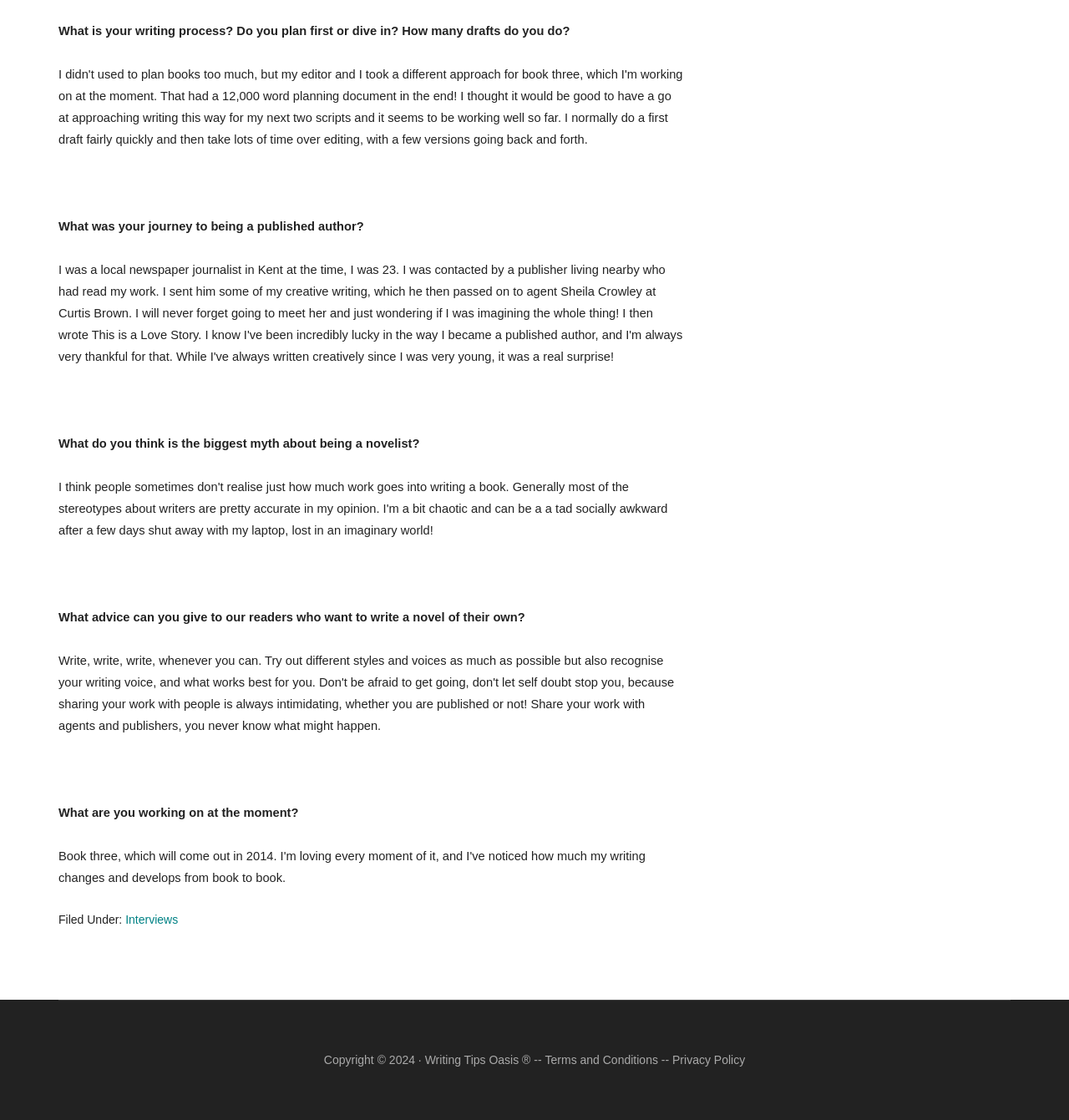What is the copyright year of the website?
Answer the question with a detailed explanation, including all necessary information.

I found the copyright year by looking at the contentinfo section of the webpage, where it says 'Copyright © 2024 · Writing Tips Oasis ® --', which indicates that the copyright year is 2024.